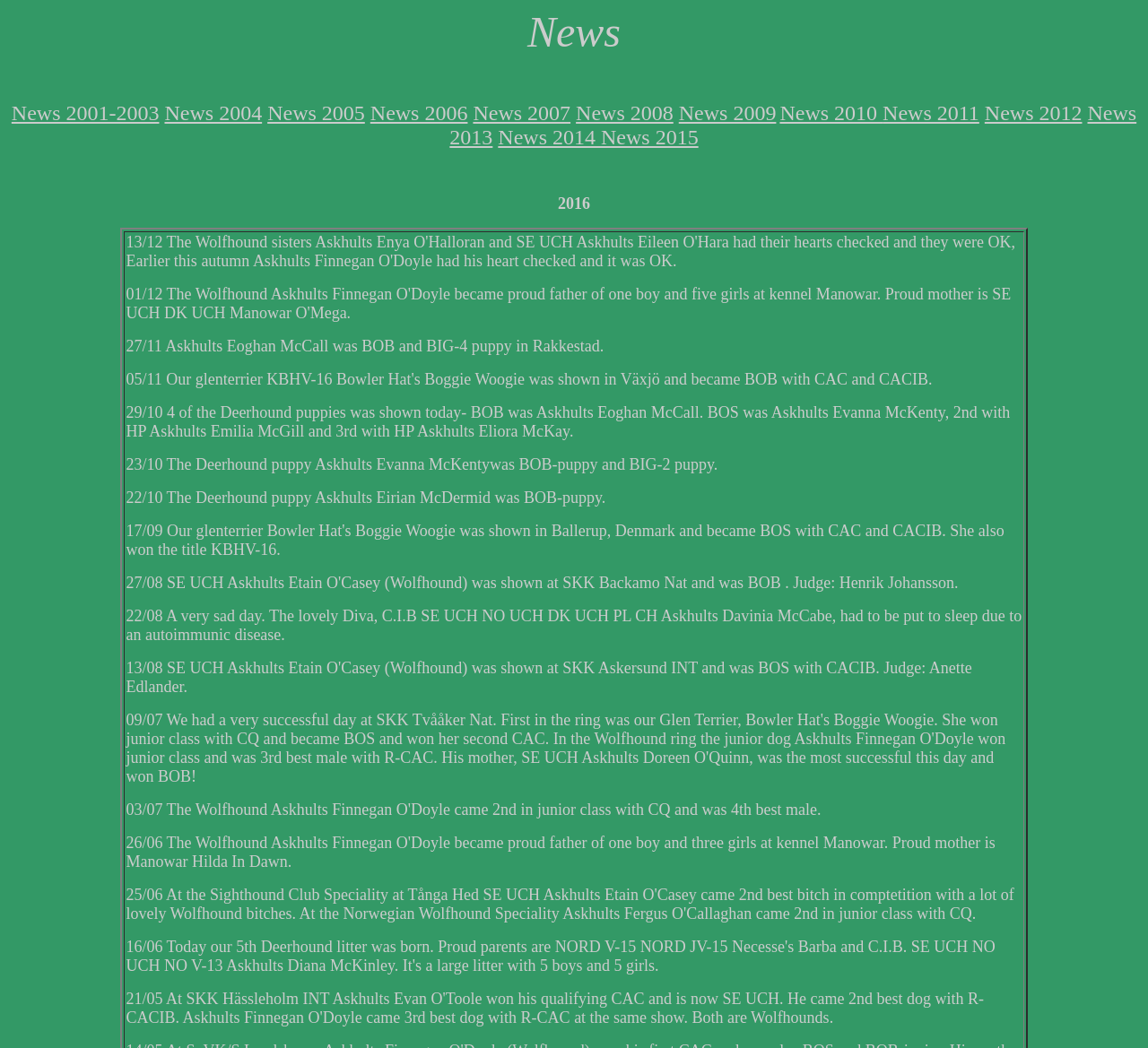Given the content of the image, can you provide a detailed answer to the question?
How many links are available for news in 2010?

There is only one link available for news in 2010, which is 'News 2010'.